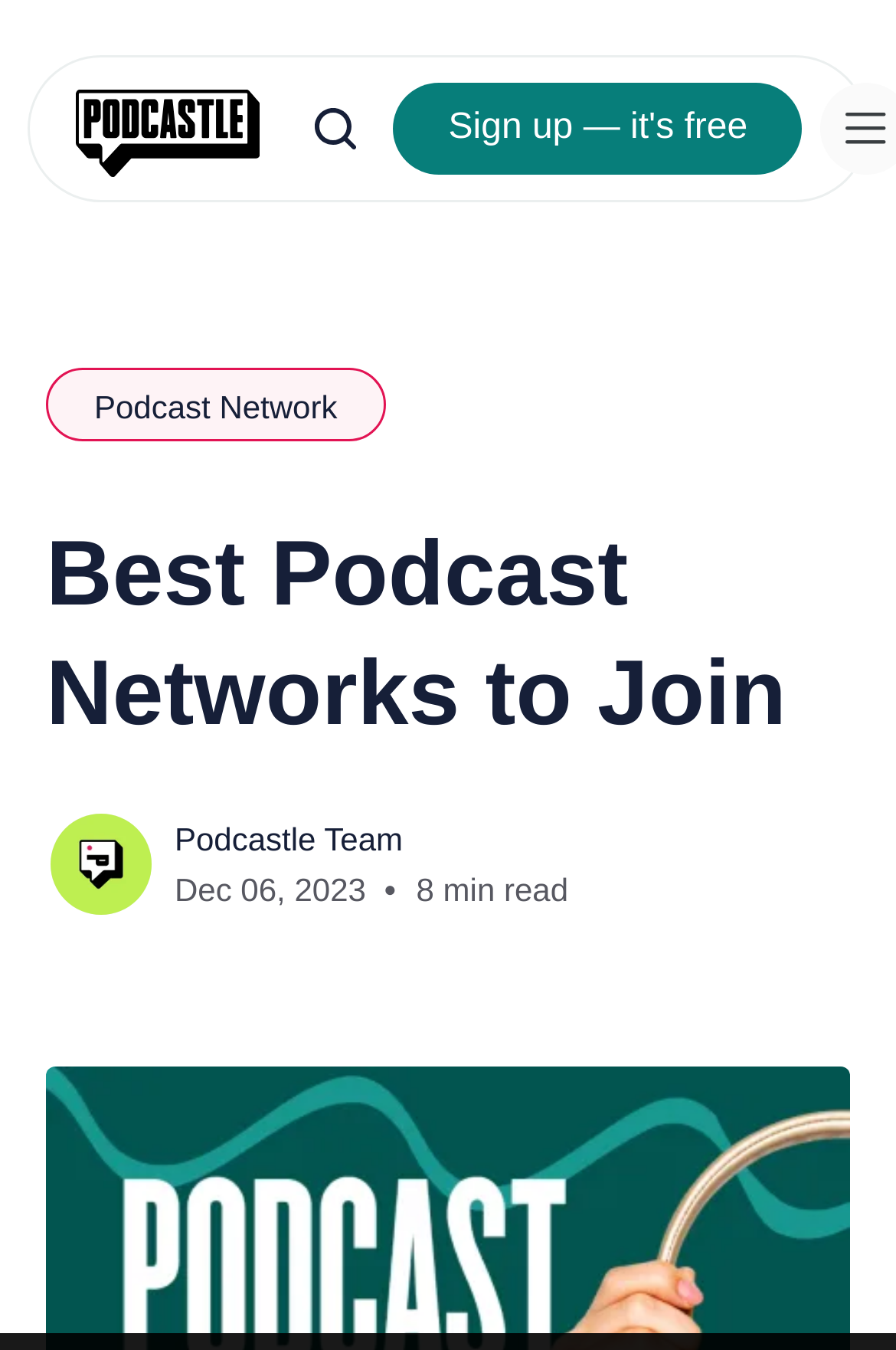Please use the details from the image to answer the following question comprehensively:
What is the date of the latest article?

I found the date of the latest article by looking at the time element with the OCR text 'Dec 06, 2023'. This element is located below the 'Podcastle Team' link and has a bounding box coordinate of [0.195, 0.645, 0.408, 0.673].